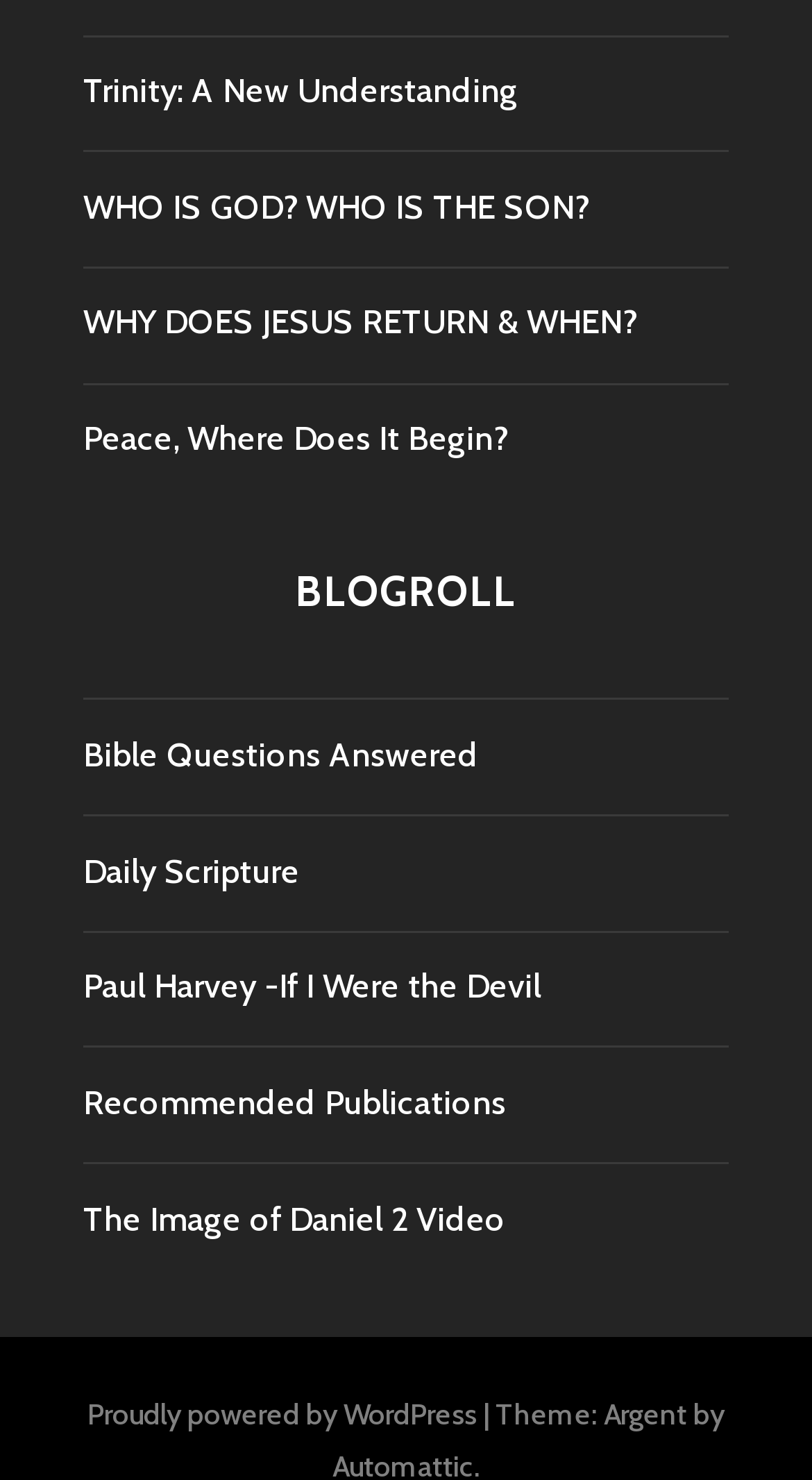Use a single word or phrase to answer the question:
What is the theme of the webpage?

Argent